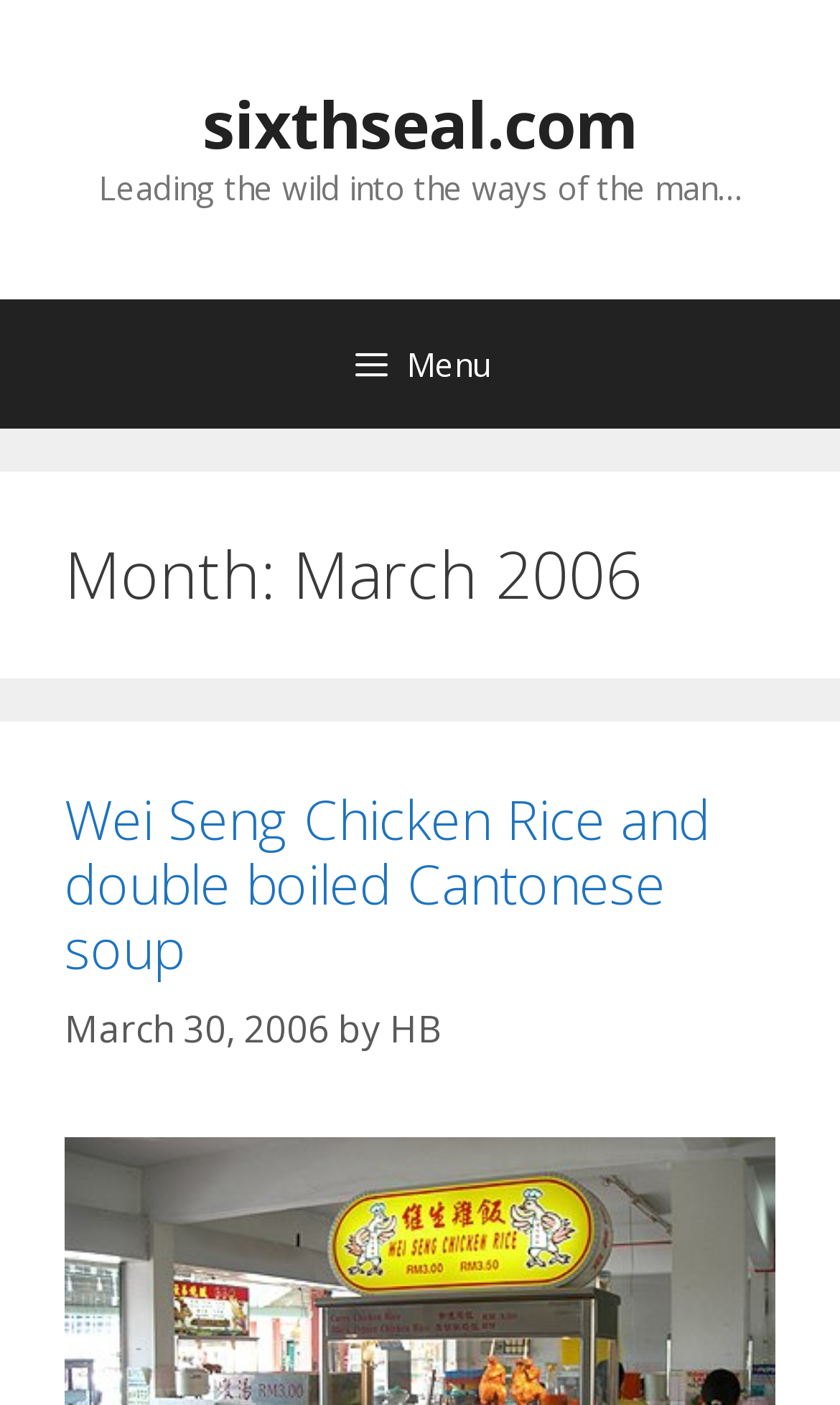Who is the author of the first blog post? Observe the screenshot and provide a one-word or short phrase answer.

HB